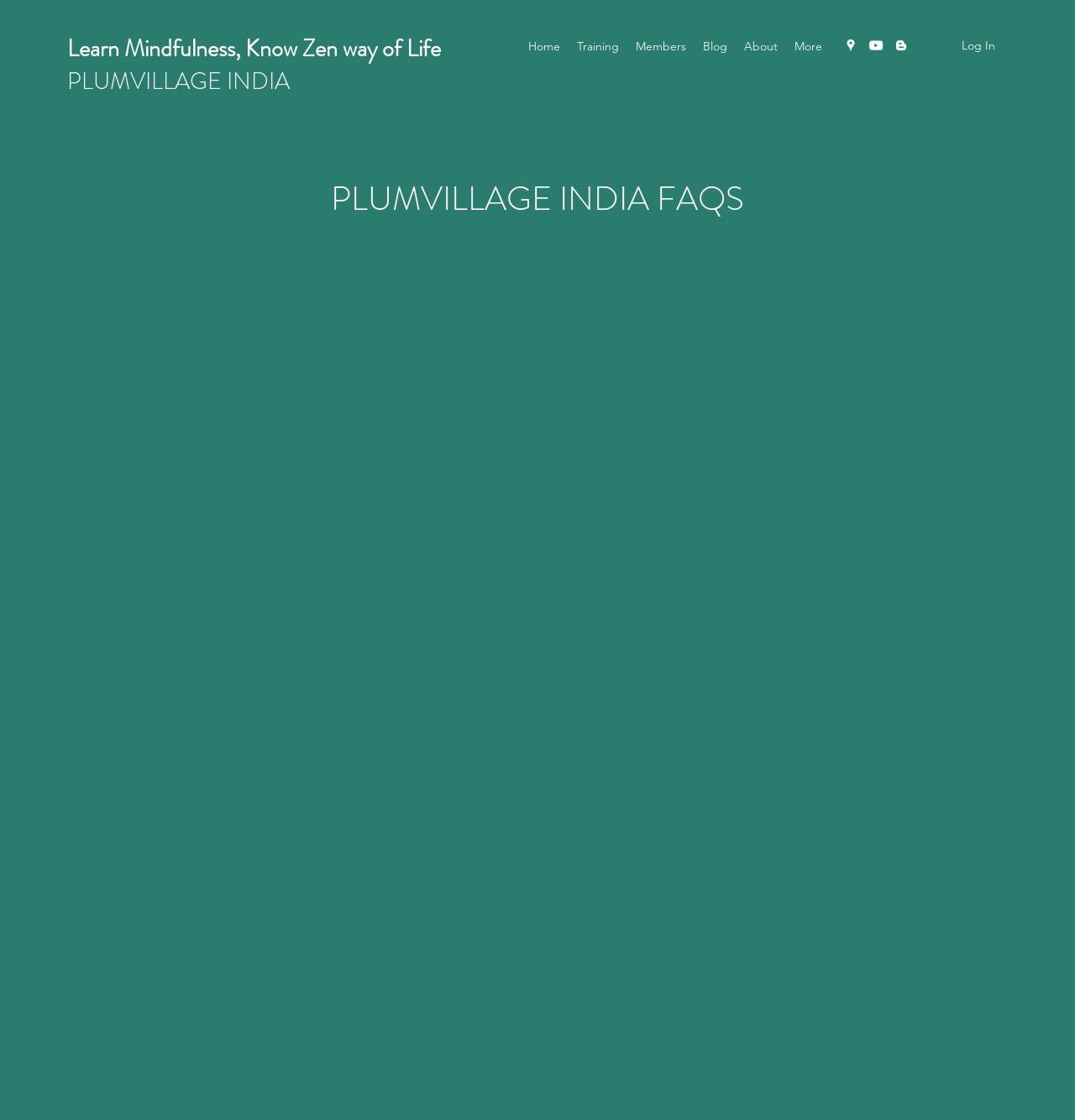Locate the bounding box coordinates of the item that should be clicked to fulfill the instruction: "Click on the 'Home' link".

[0.484, 0.03, 0.529, 0.052]